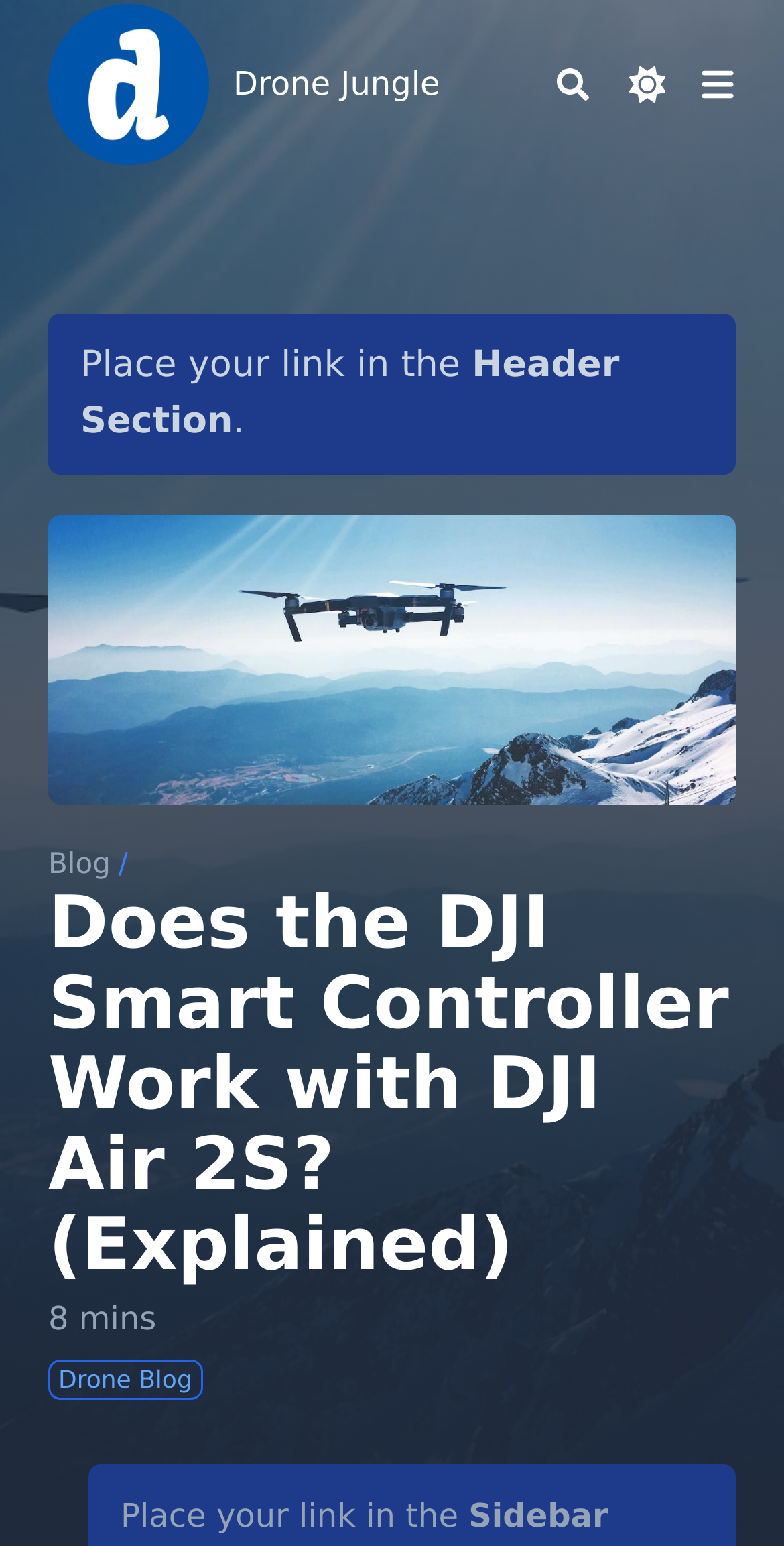Identify the bounding box of the UI element described as follows: "Drone Blog". Provide the coordinates as four float numbers in the range of 0 to 1 [left, top, right, bottom].

[0.062, 0.879, 0.258, 0.905]